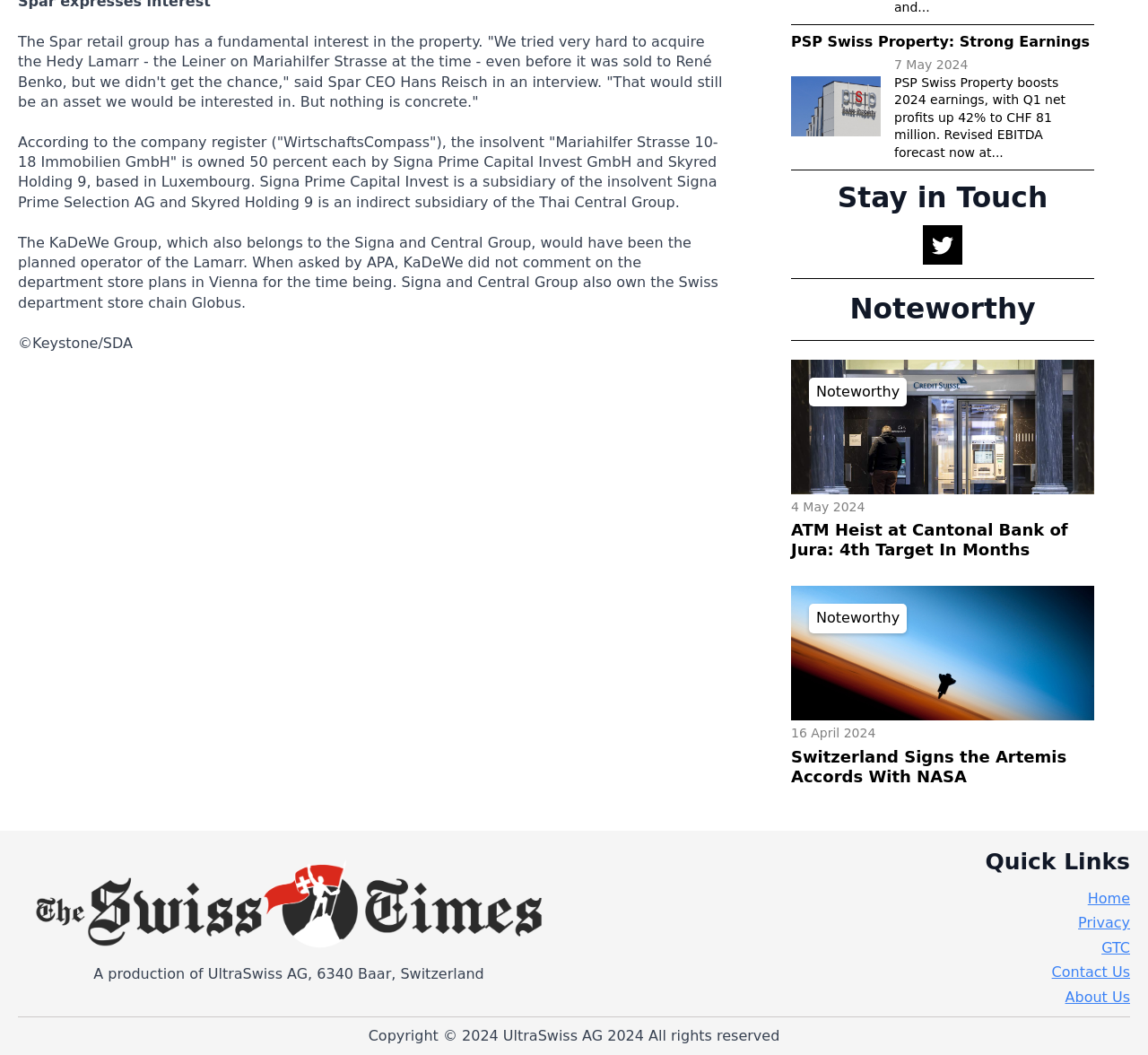What is the name of the company that produced this webpage?
Answer the question with as much detail as you can, using the image as a reference.

The answer can be found in the StaticText element at the bottom of the webpage, which mentions 'A production of UltraSwiss AG, 6340 Baar, Switzerland'.